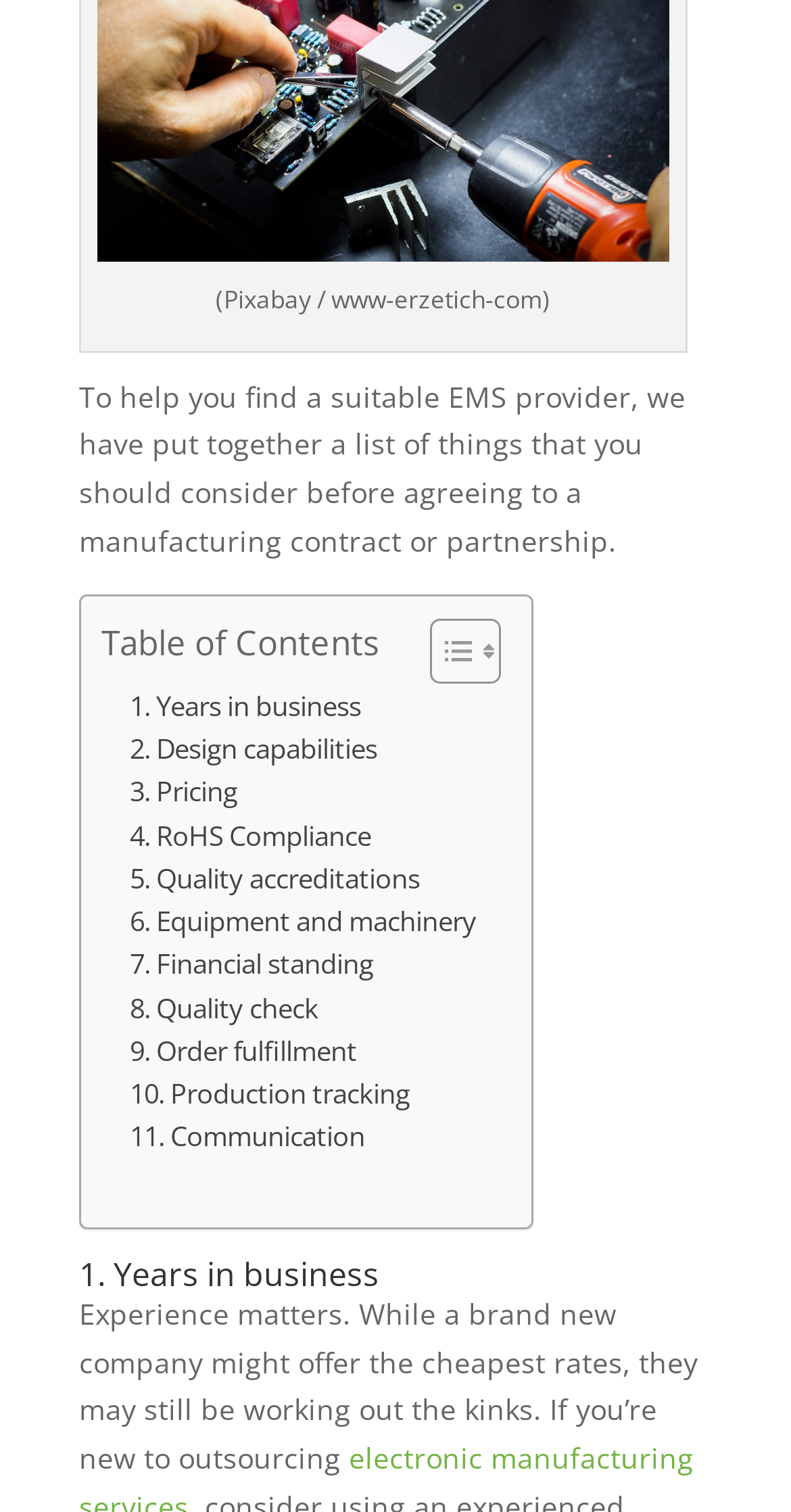Pinpoint the bounding box coordinates of the clickable element to carry out the following instruction: "Read about Design capabilities."

[0.164, 0.482, 0.477, 0.51]